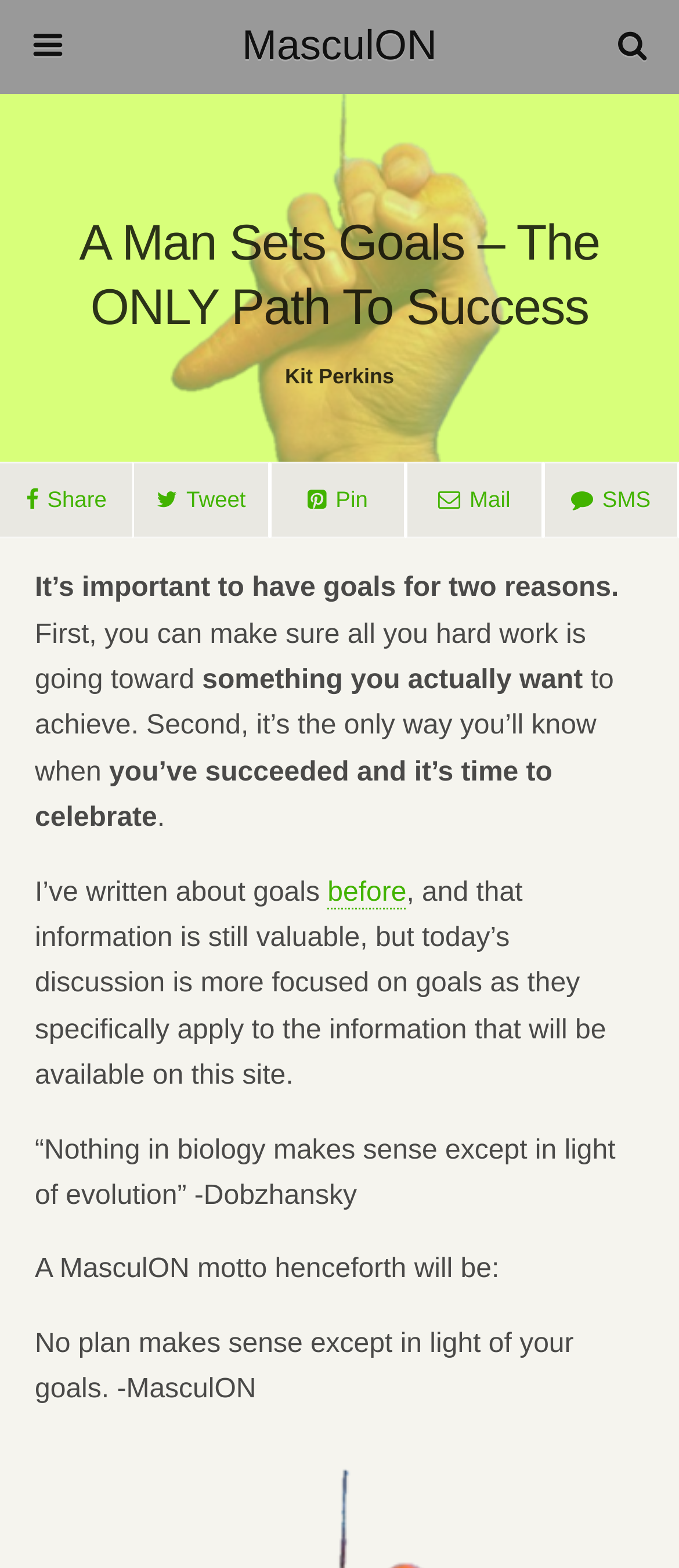Respond concisely with one word or phrase to the following query:
What is the author of the article?

Kit Perkins